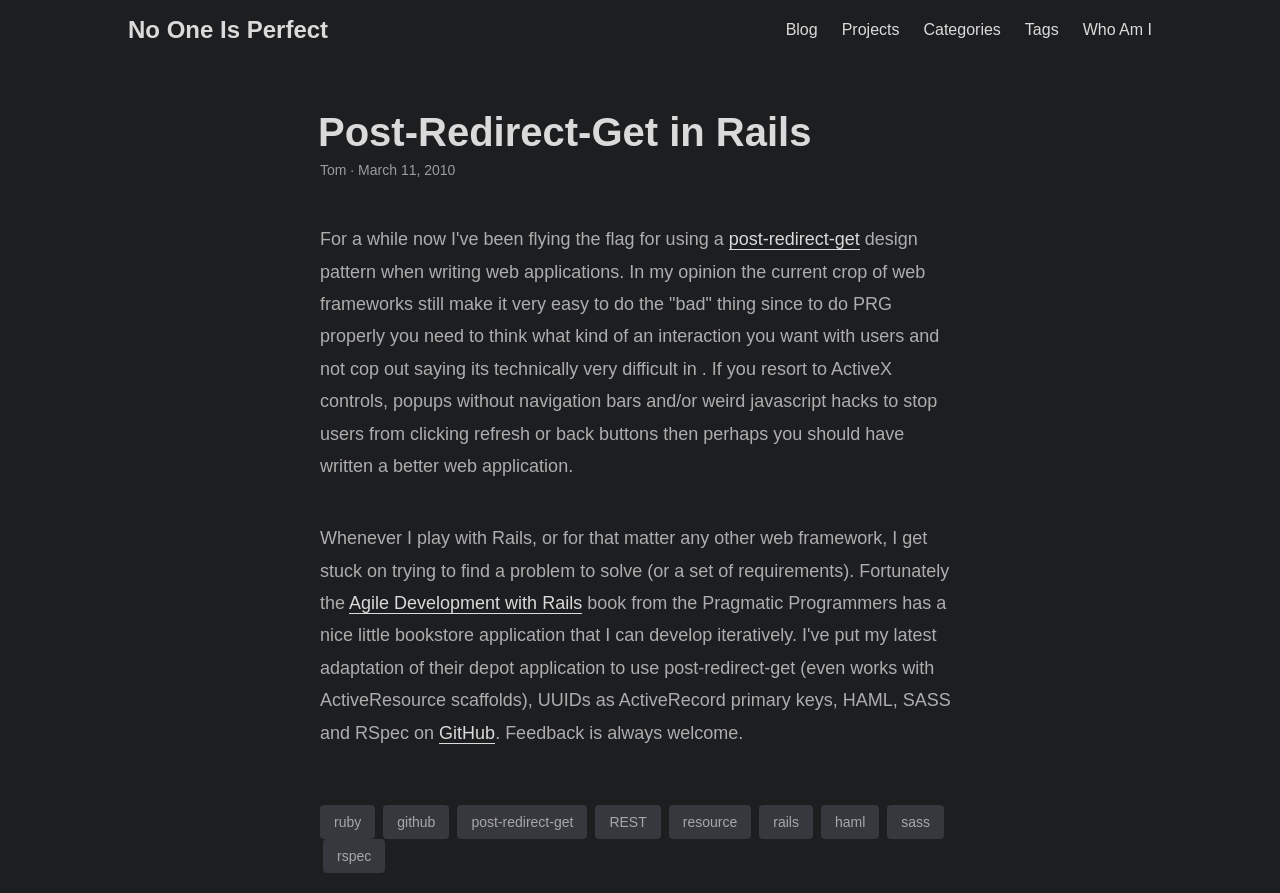Provide the bounding box coordinates of the area you need to click to execute the following instruction: "Click on the 'No One Is Perfect' link".

[0.1, 0.0, 0.256, 0.067]